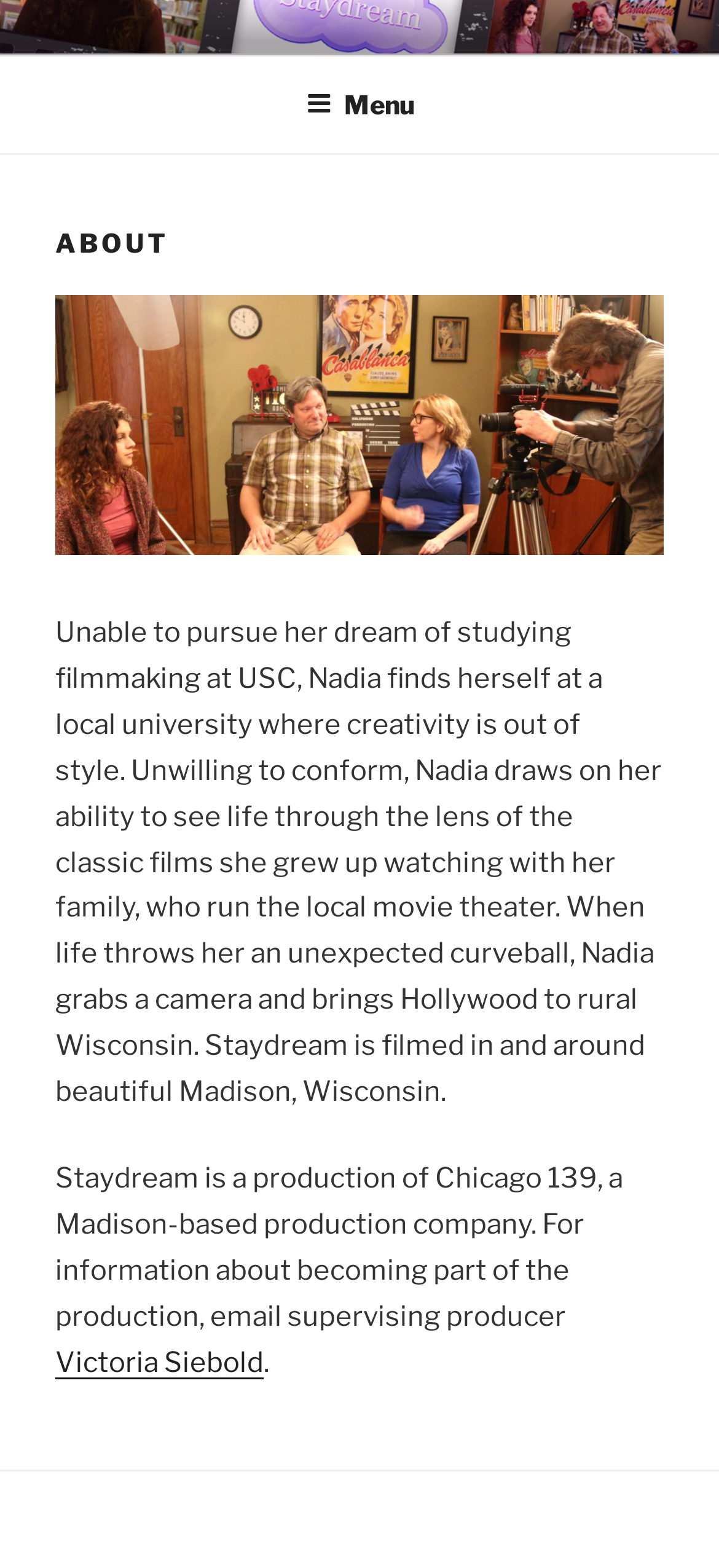Who is the supervising producer?
Look at the screenshot and respond with one word or a short phrase.

Victoria Siebold